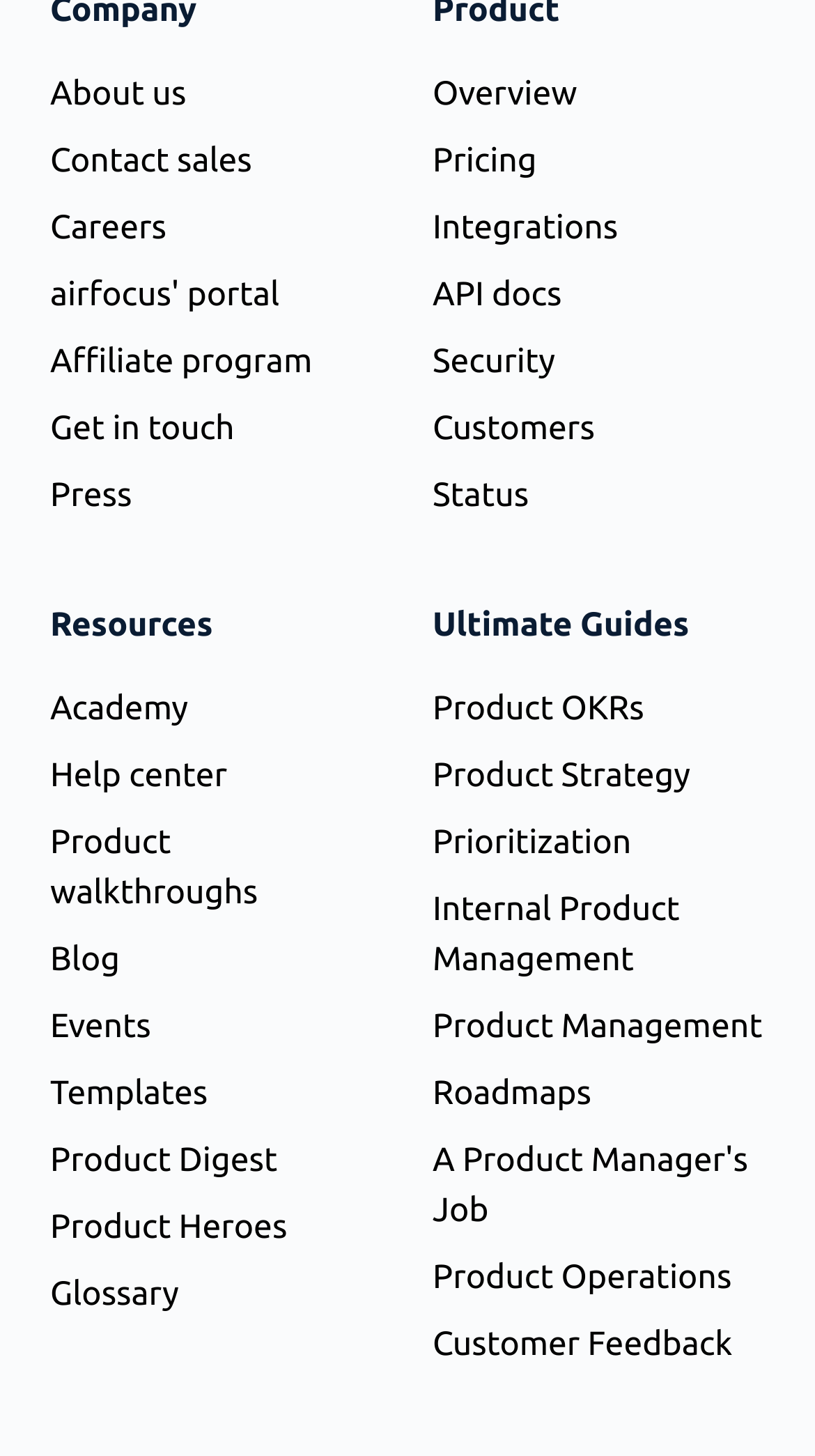Please answer the following question as detailed as possible based on the image: 
What is the first link on the left side?

The first link on the left side is 'About us' because its bounding box coordinates [0.062, 0.051, 0.228, 0.077] indicate that it is located at the top-left corner of the webpage.